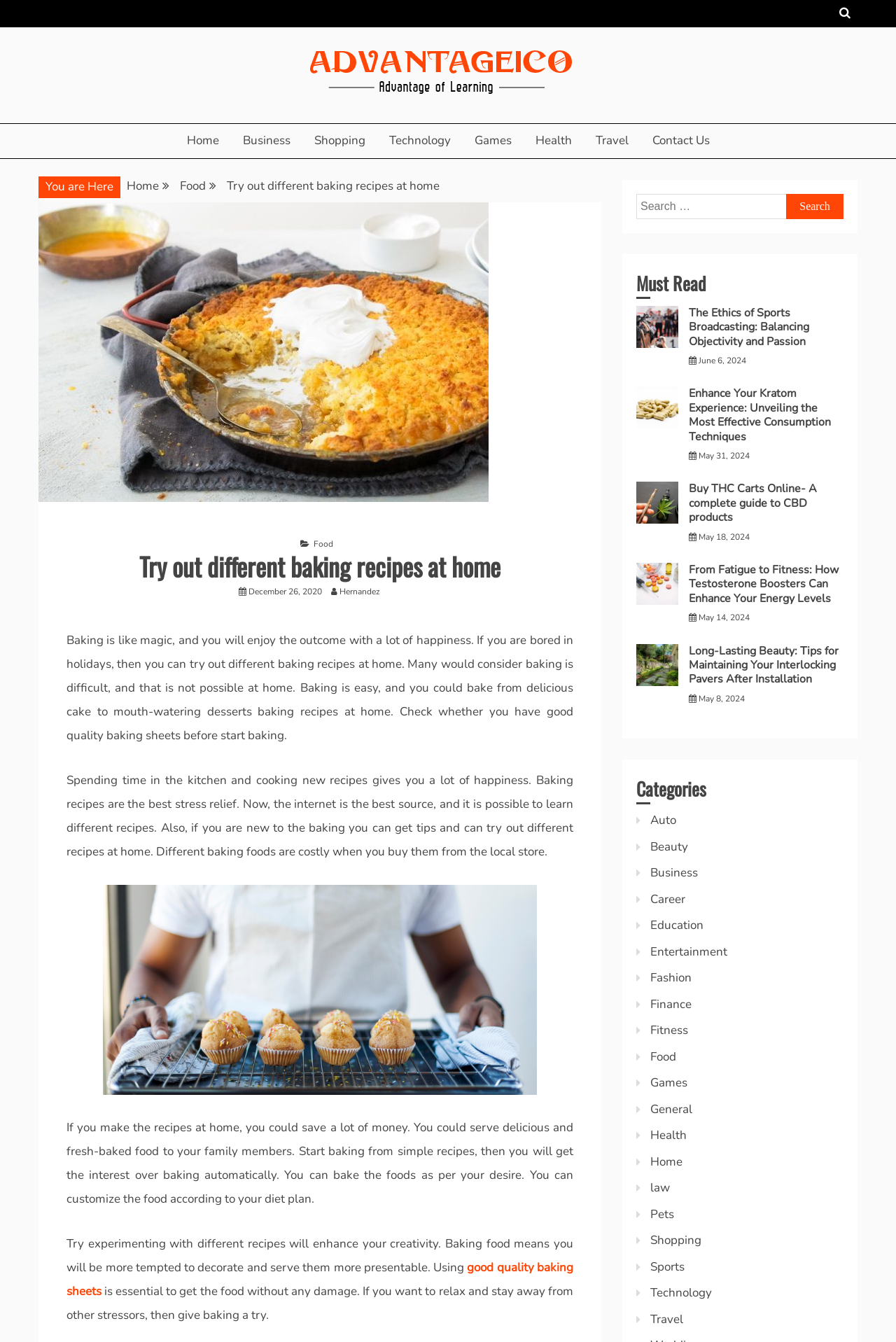What is the main topic of this webpage?
Can you give a detailed and elaborate answer to the question?

The main topic of this webpage is baking, as indicated by the heading 'Try out different baking recipes at home' and the content of the webpage, which discusses the benefits and process of baking.